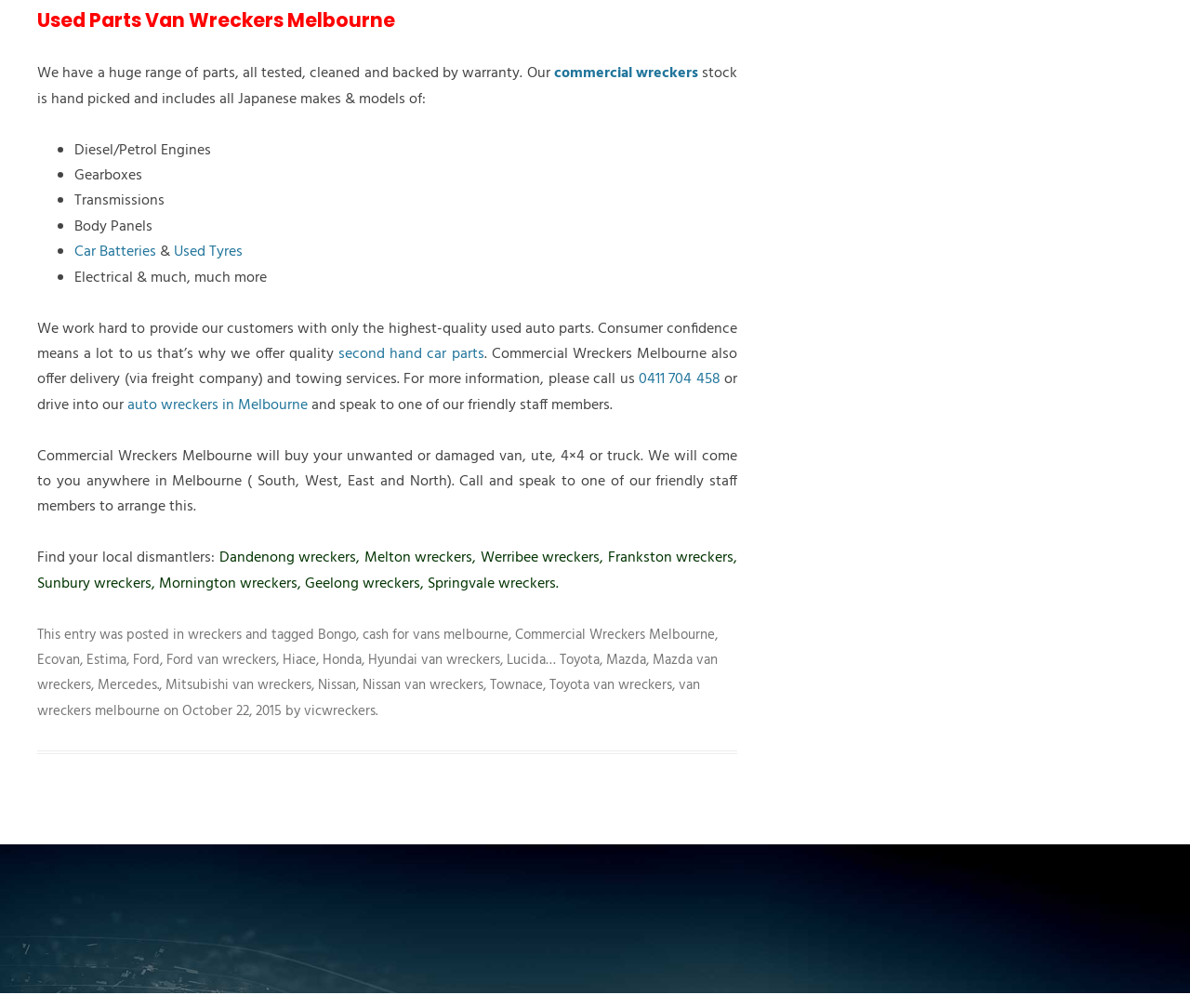Give a one-word or short phrase answer to this question: 
What types of vehicles does Commercial Wreckers Melbourne buy?

Vans, utes, 4x4, and trucks